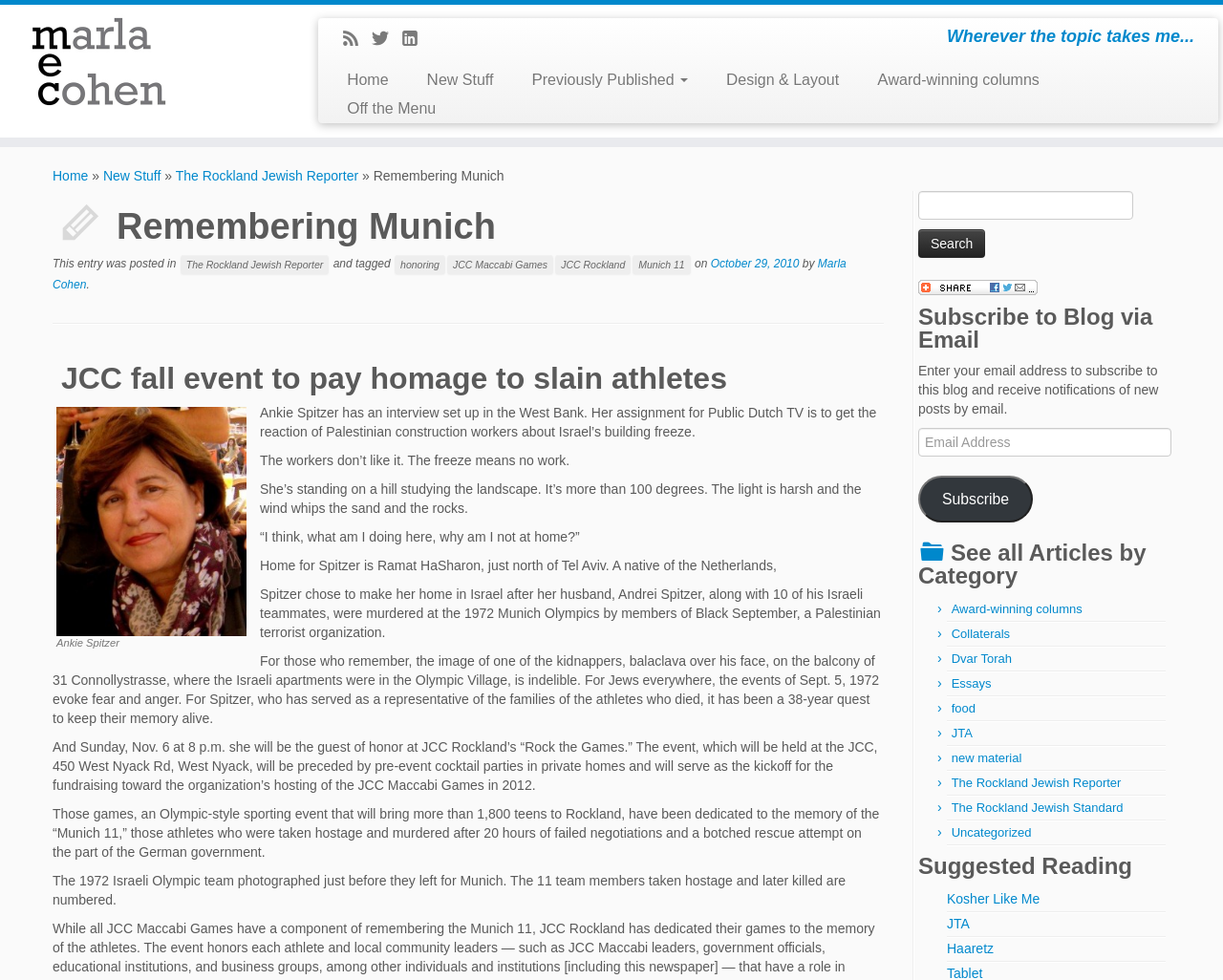Provide the bounding box coordinates of the section that needs to be clicked to accomplish the following instruction: "View 'Kosher Like Me'."

[0.774, 0.909, 0.85, 0.925]